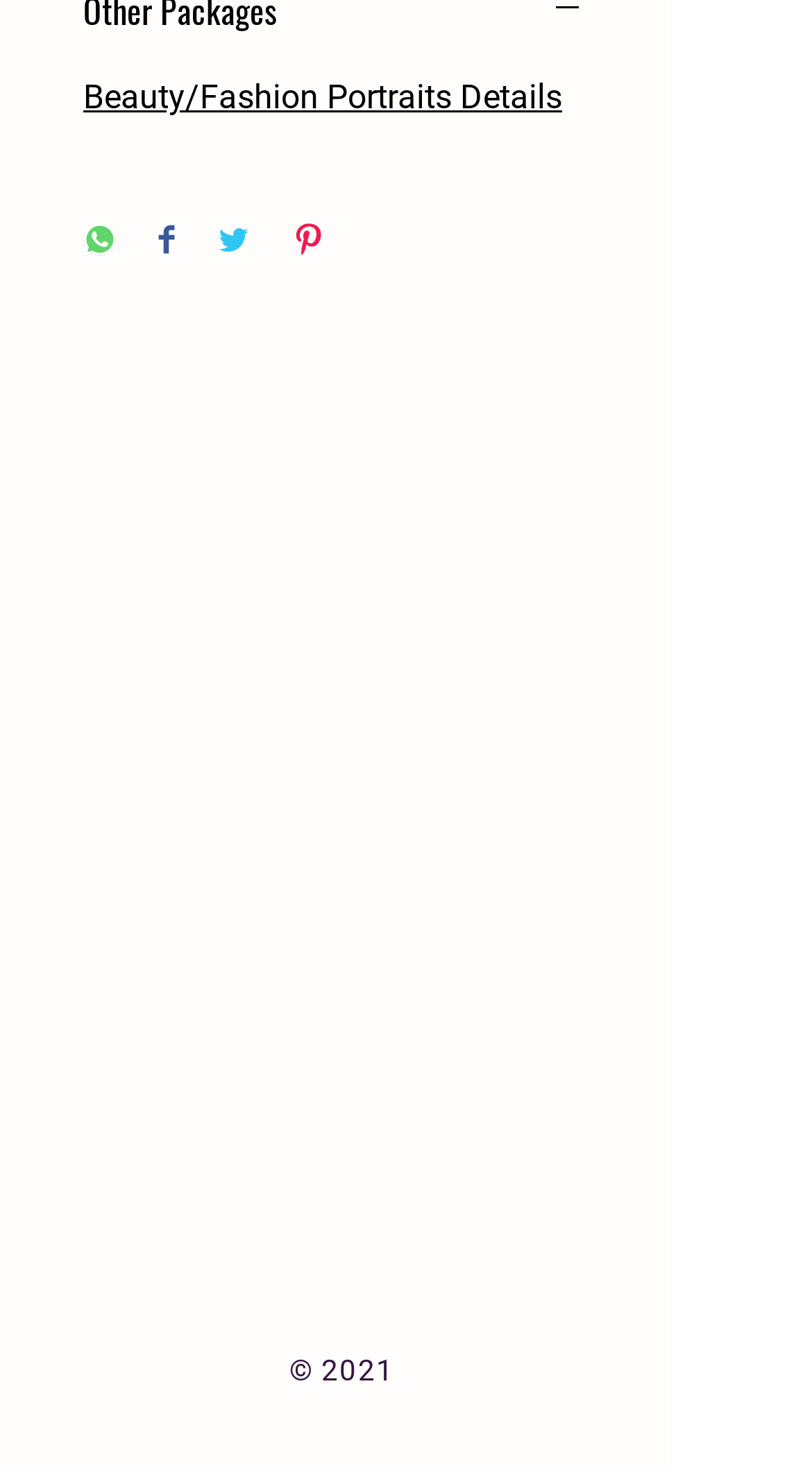Identify the bounding box of the UI element described as follows: "(781) 281-9687". Provide the coordinates as four float numbers in the range of 0 to 1 [left, top, right, bottom].

[0.289, 0.577, 0.563, 0.6]